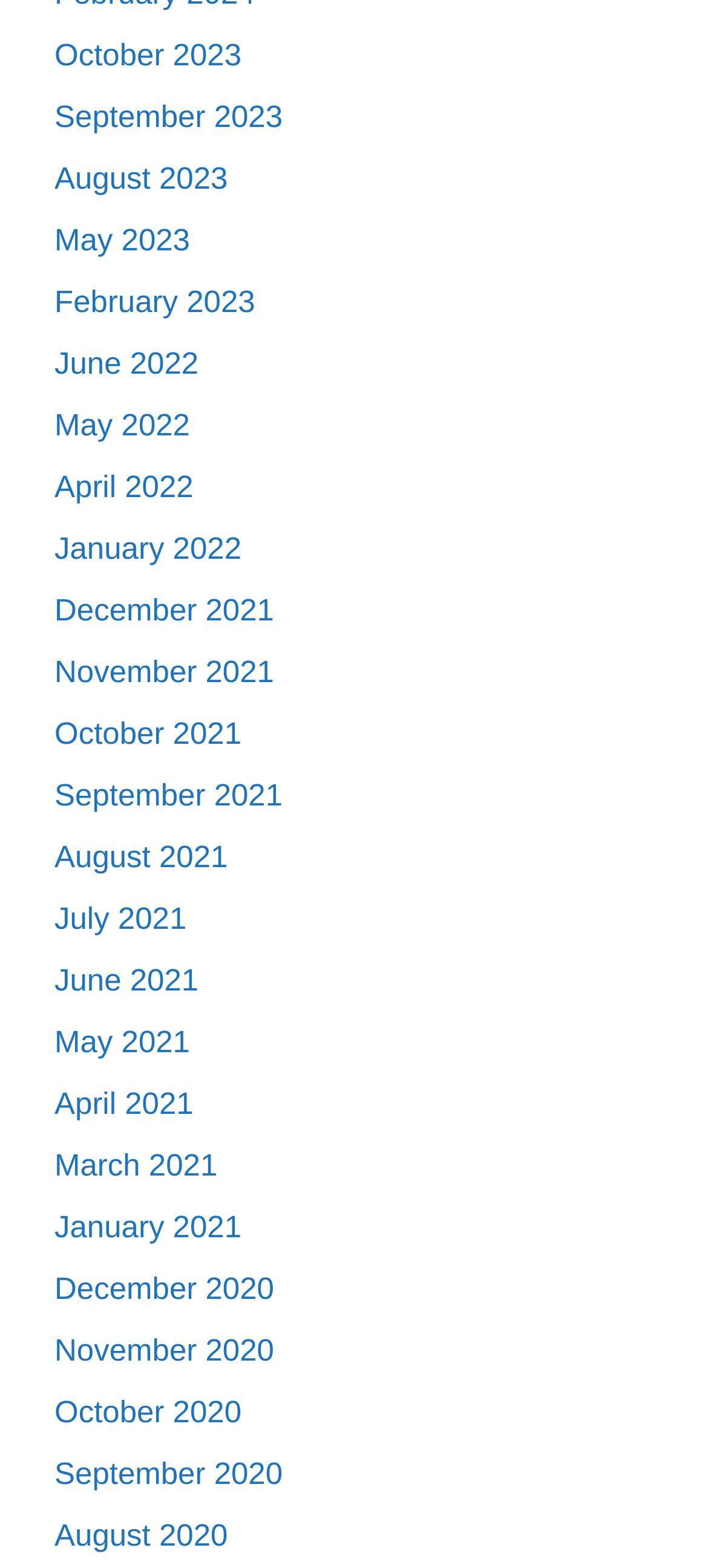Pinpoint the bounding box coordinates of the clickable element needed to complete the instruction: "View September 2021". The coordinates should be provided as four float numbers between 0 and 1: [left, top, right, bottom].

[0.077, 0.496, 0.399, 0.518]